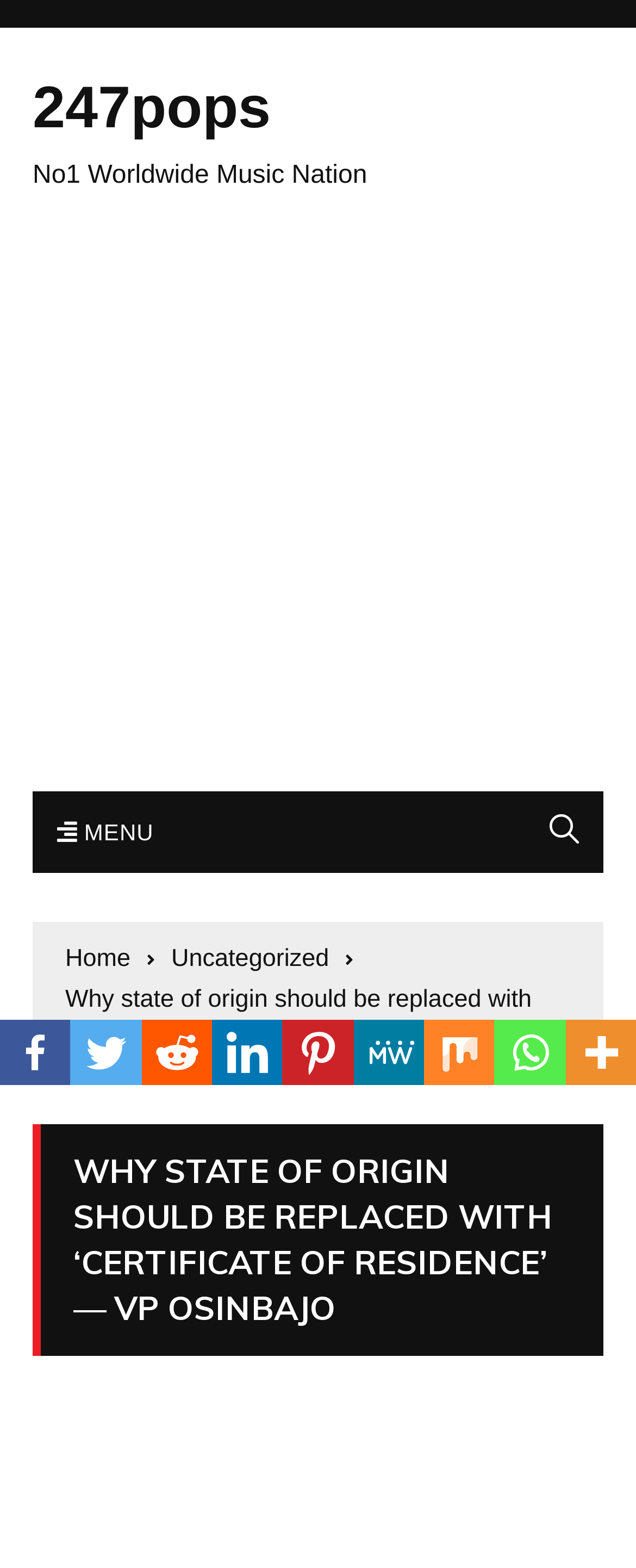Offer a meticulous caption that includes all visible features of the webpage.

The webpage appears to be a news article or blog post with the title "Why state of origin should be replaced with ‘certificate of residence’ — VP Osinbajo". At the top left, there is a link to the website "247pops" and a static text "No1 Worldwide Music Nation". Below this, there is a large advertisement iframe that spans the entire width of the page.

On the top right, there are two links, one with a menu icon and another with a bell icon. Below these icons, there is a navigation section with breadcrumbs, consisting of three links: "Home", "Uncategorized", and the current page title.

The main content of the page is the article itself, which has a heading with the same title as the page. Below the heading, there are several social media links, including Facebook, Twitter, Reddit, and others, aligned horizontally across the page. The last link in this row is "More", which has an accompanying image.

Overall, the webpage has a simple layout with a clear hierarchy of elements, making it easy to navigate and read the article.